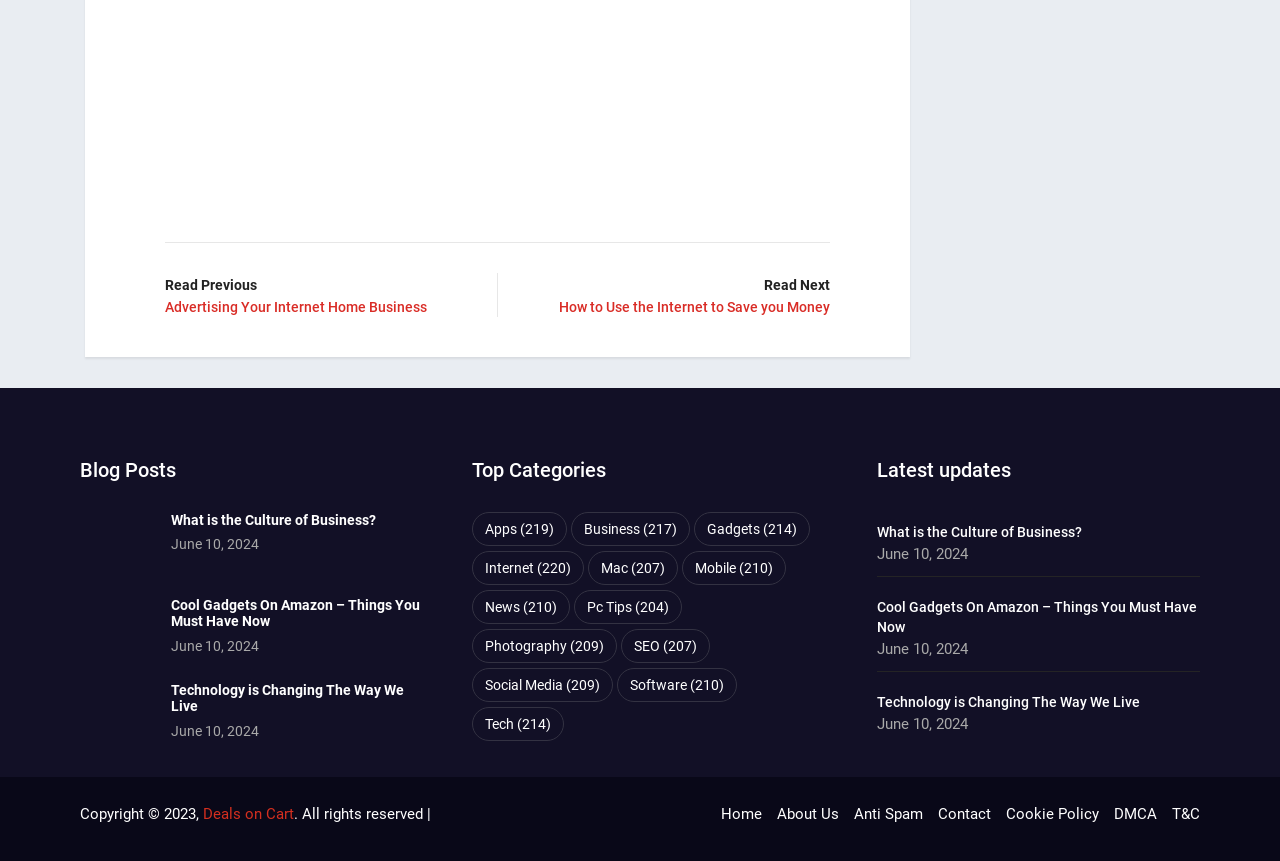What is the category with the most items? Observe the screenshot and provide a one-word or short phrase answer.

Internet